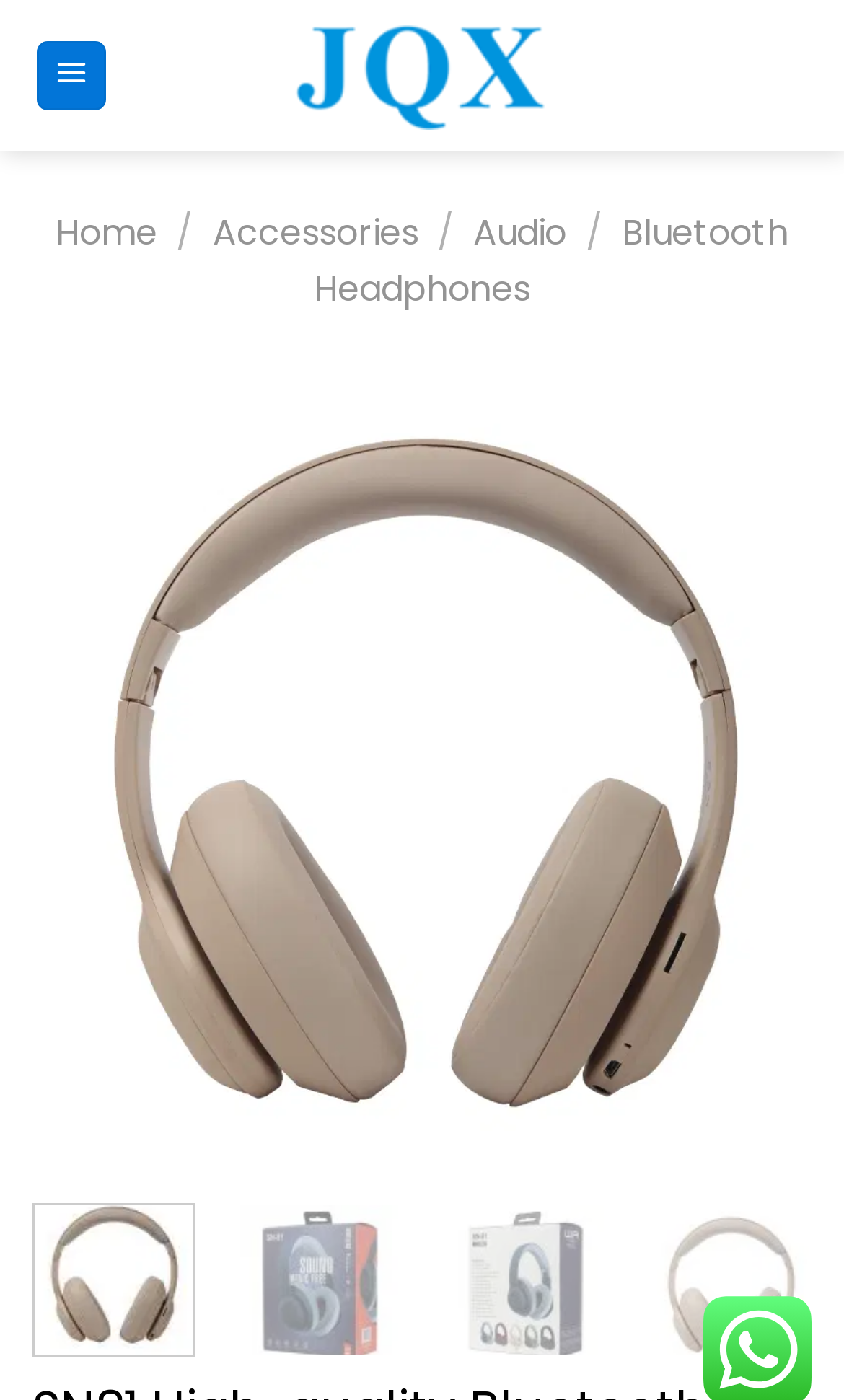Identify and provide the bounding box for the element described by: "Menu".

[0.042, 0.029, 0.126, 0.079]